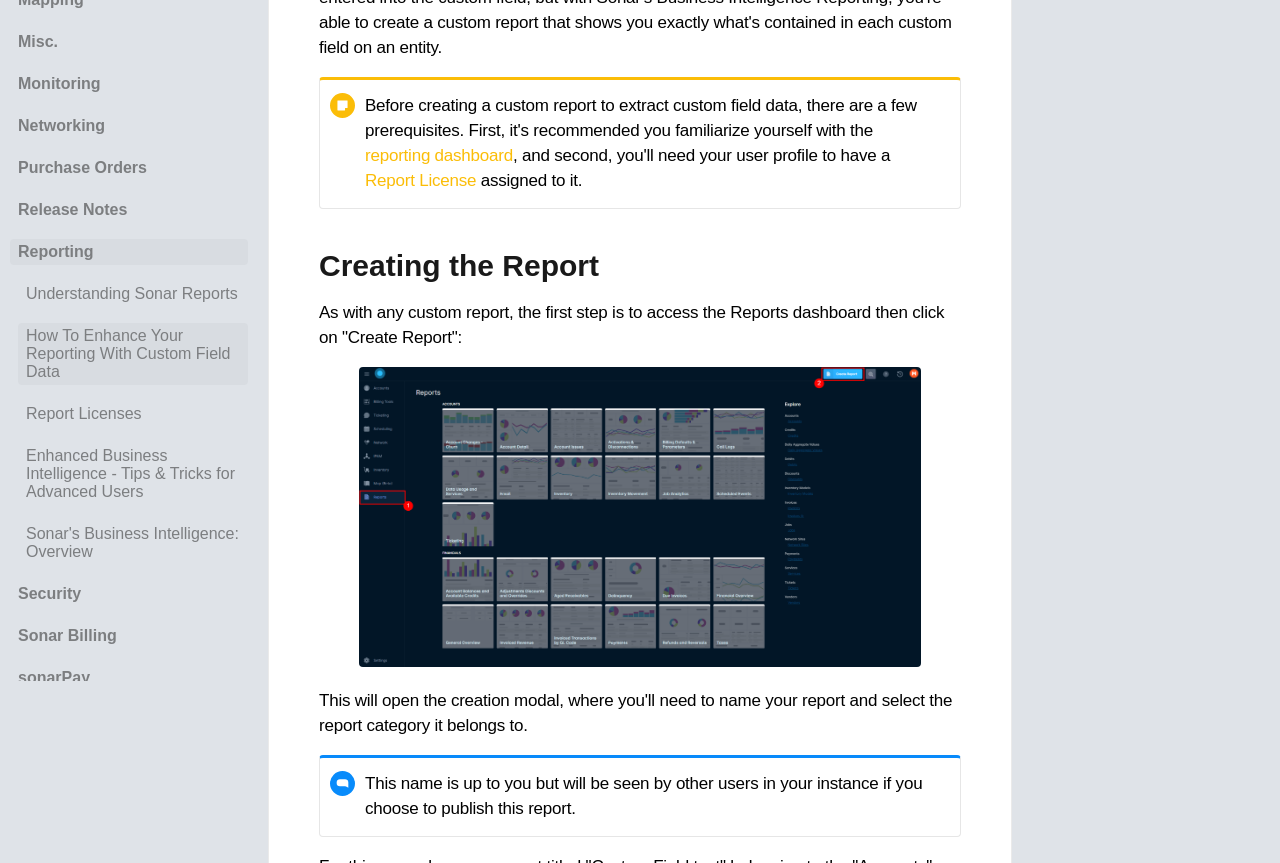Bounding box coordinates are specified in the format (top-left x, top-left y, bottom-right x, bottom-right y). All values are floating point numbers bounded between 0 and 1. Please provide the bounding box coordinate of the region this sentence describes: Monitoring

[0.008, 0.082, 0.194, 0.112]